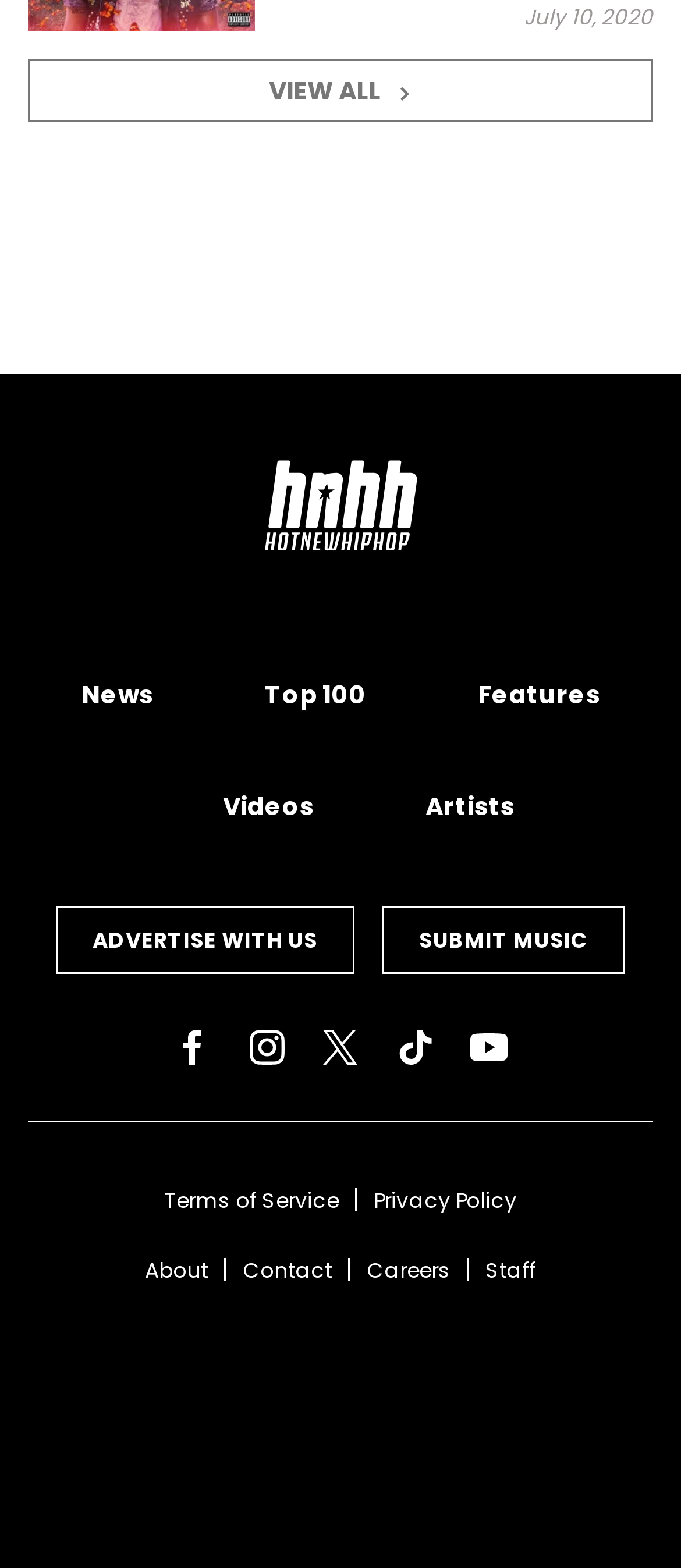Locate the bounding box coordinates of the clickable area needed to fulfill the instruction: "Follow on Facebook".

[0.254, 0.657, 0.31, 0.679]